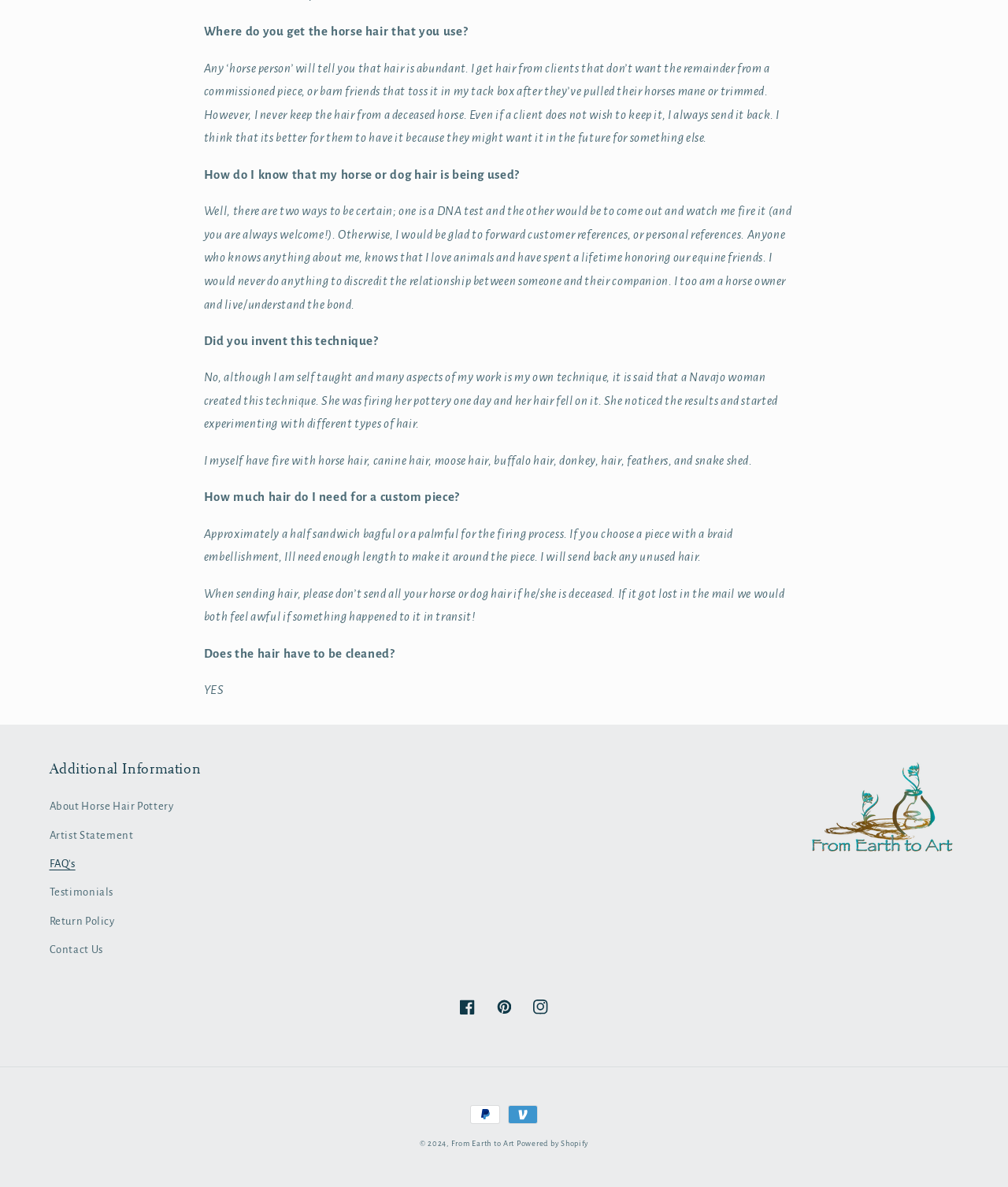Identify the bounding box coordinates for the element you need to click to achieve the following task: "Click on 'Facebook'". The coordinates must be four float values ranging from 0 to 1, formatted as [left, top, right, bottom].

[0.446, 0.833, 0.482, 0.864]